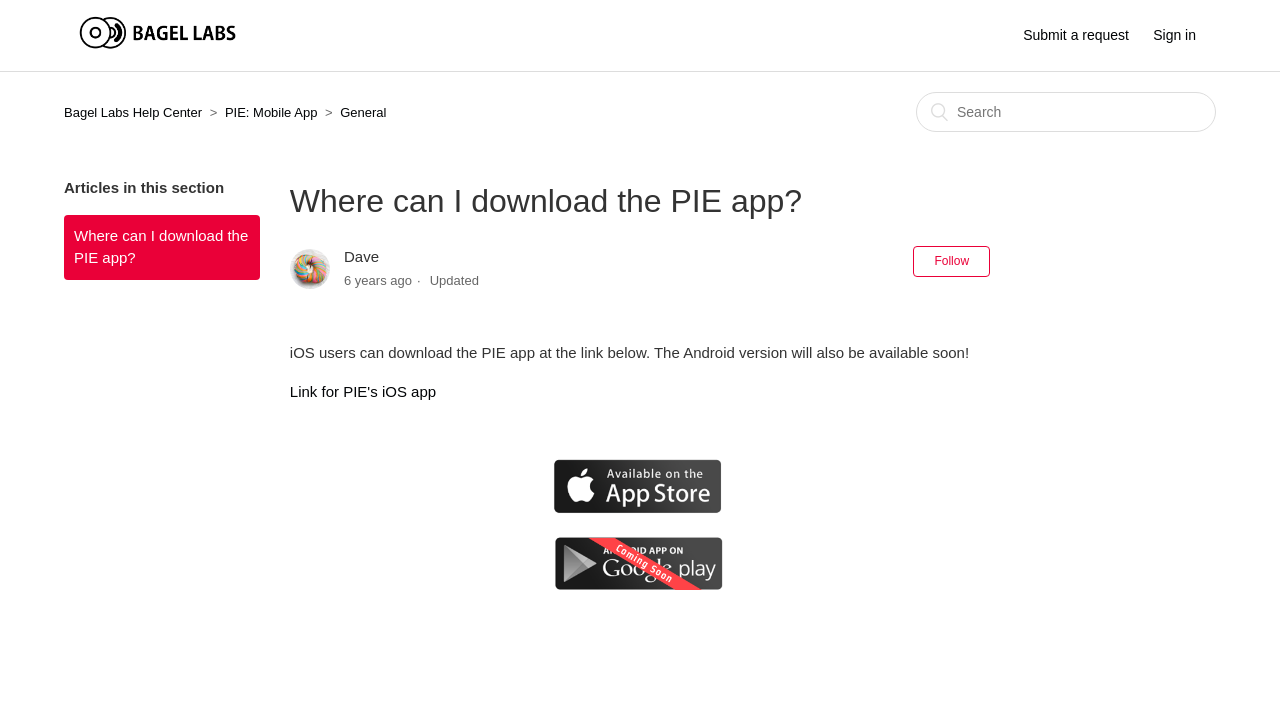Respond concisely with one word or phrase to the following query:
What is the current status of the PIE app for Android?

Coming soon